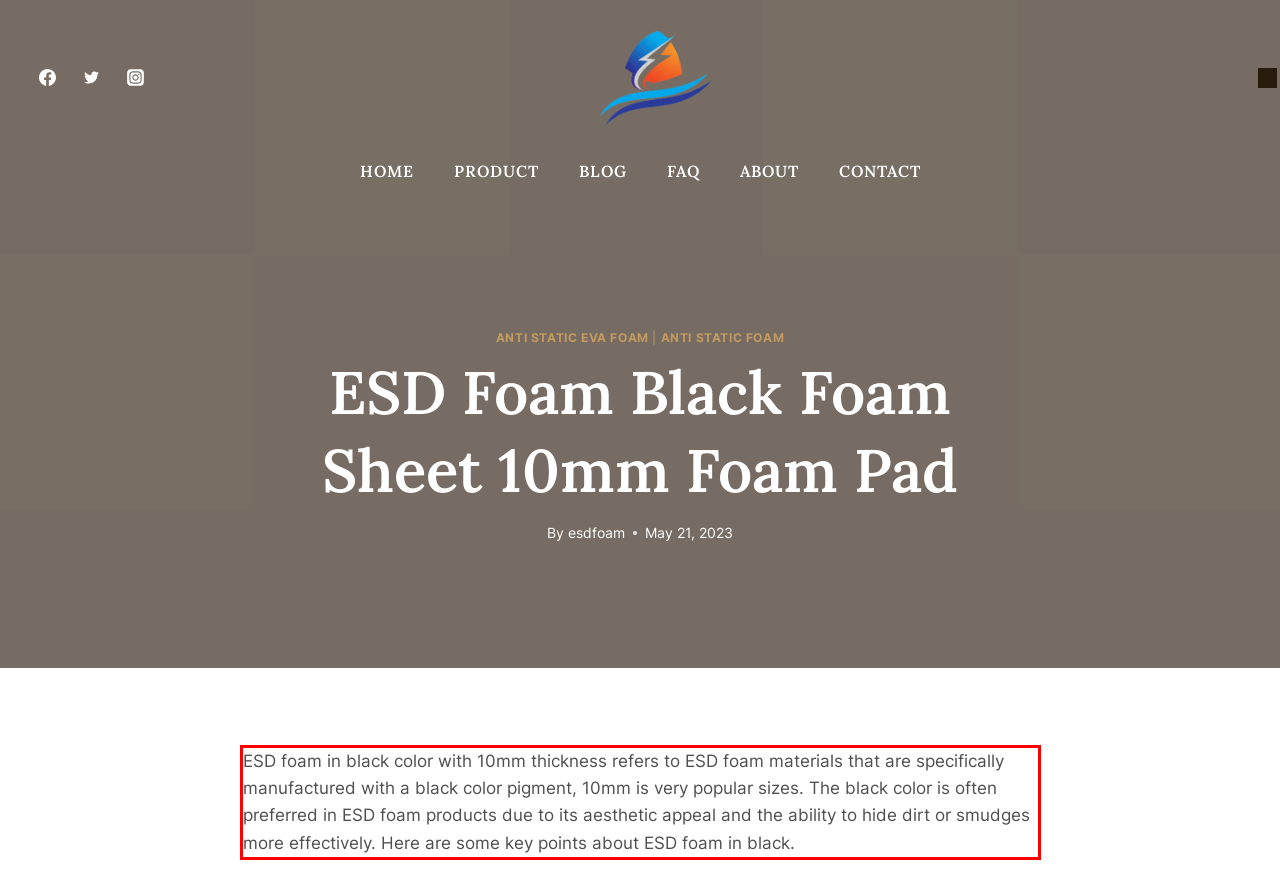The screenshot you have been given contains a UI element surrounded by a red rectangle. Use OCR to read and extract the text inside this red rectangle.

ESD foam in black color with 10mm thickness refers to ESD foam materials that are specifically manufactured with a black color pigment, 10mm is very popular sizes. The black color is often preferred in ESD foam products due to its aesthetic appeal and the ability to hide dirt or smudges more effectively. Here are some key points about ESD foam in black.